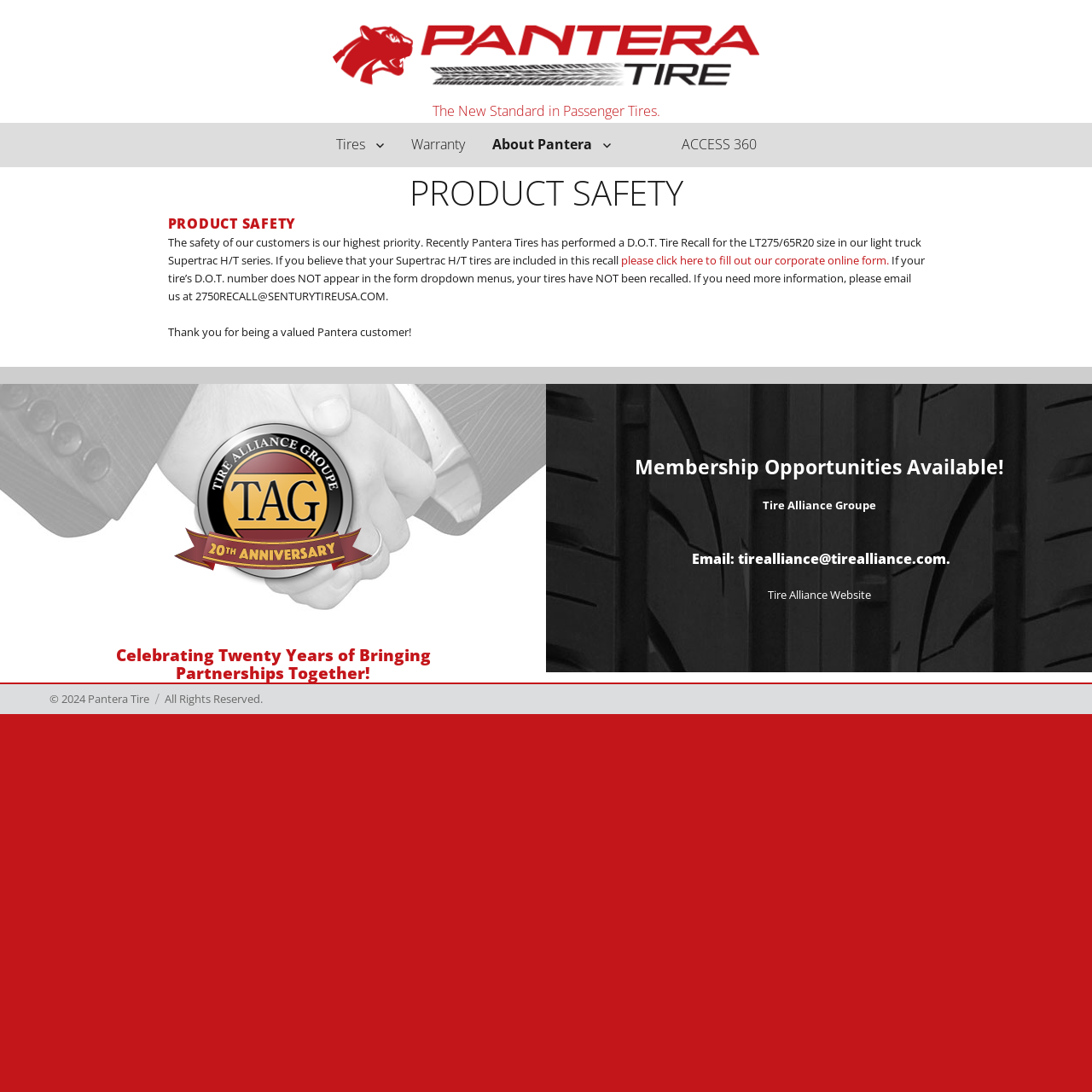Using the provided description: "Lynn Woolsey", find the bounding box coordinates of the corresponding UI element. The output should be four float numbers between 0 and 1, in the format [left, top, right, bottom].

None